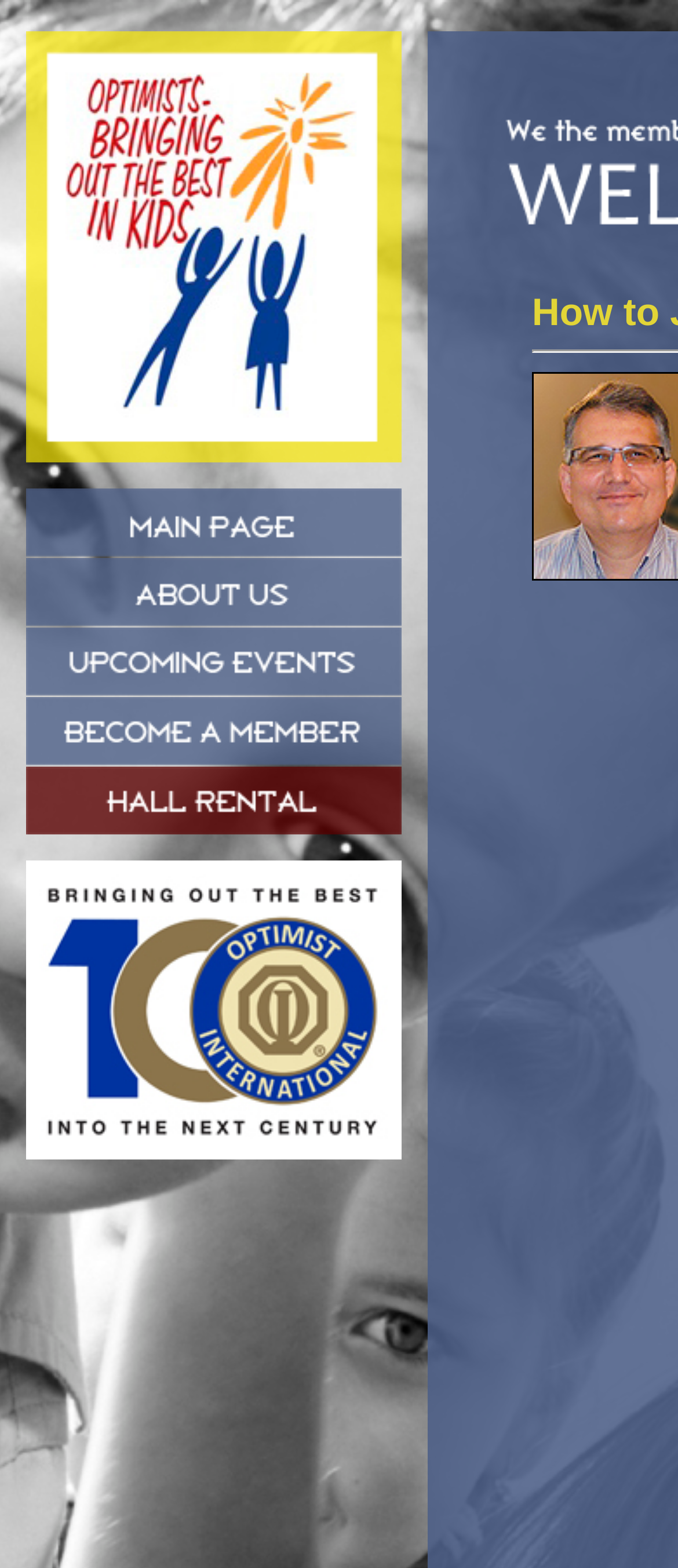Using details from the image, please answer the following question comprehensively:
Is the Optimist International image at the top of the page?

I compared the y1 and y2 coordinates of the Optimist International image with other elements and found that it is located at the bottom of the page, with a bounding box coordinate of [0.038, 0.549, 0.592, 0.739].